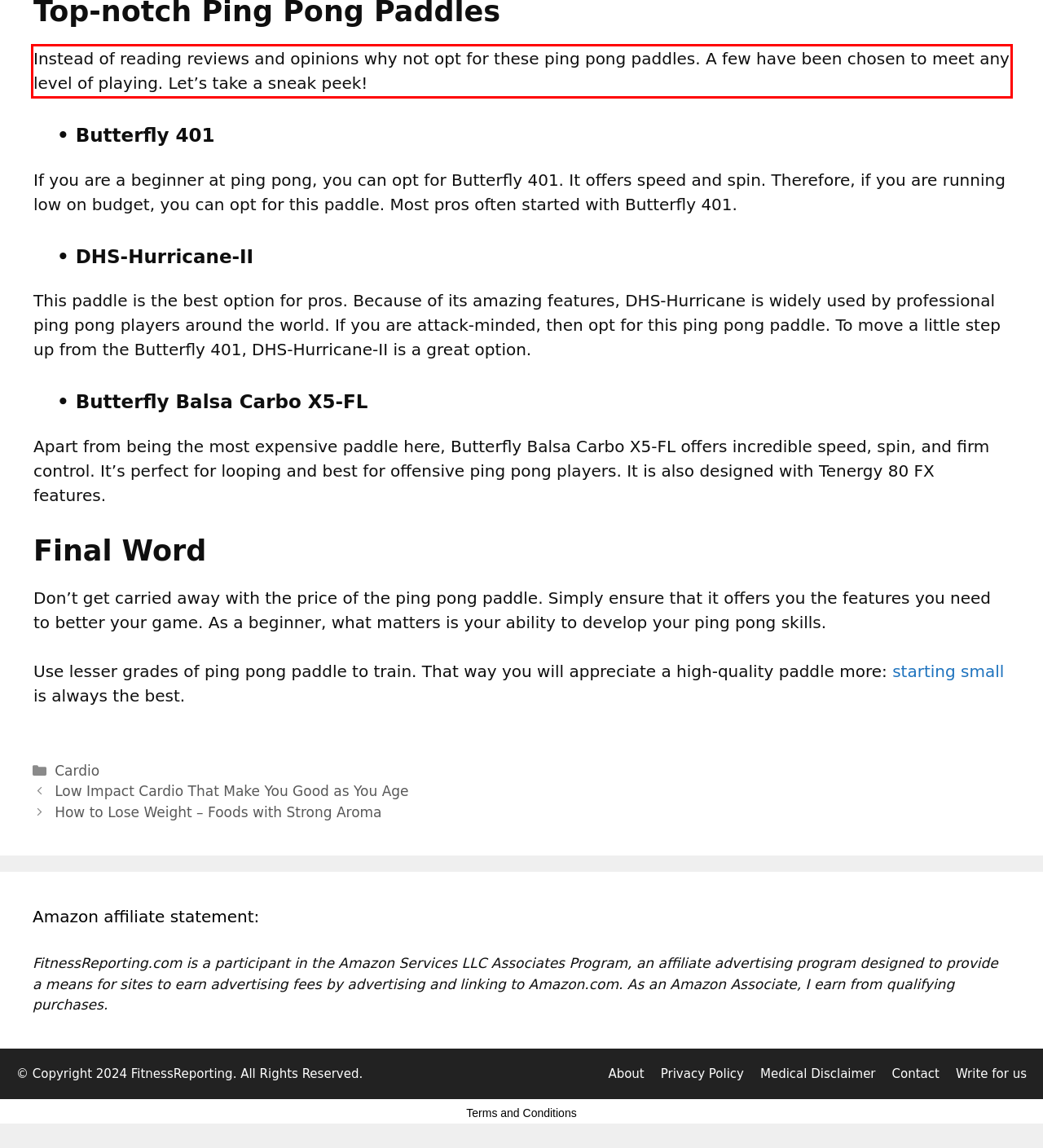Given the screenshot of the webpage, identify the red bounding box, and recognize the text content inside that red bounding box.

Instead of reading reviews and opinions why not opt for these ping pong paddles. A few have been chosen to meet any level of playing. Let’s take a sneak peek!